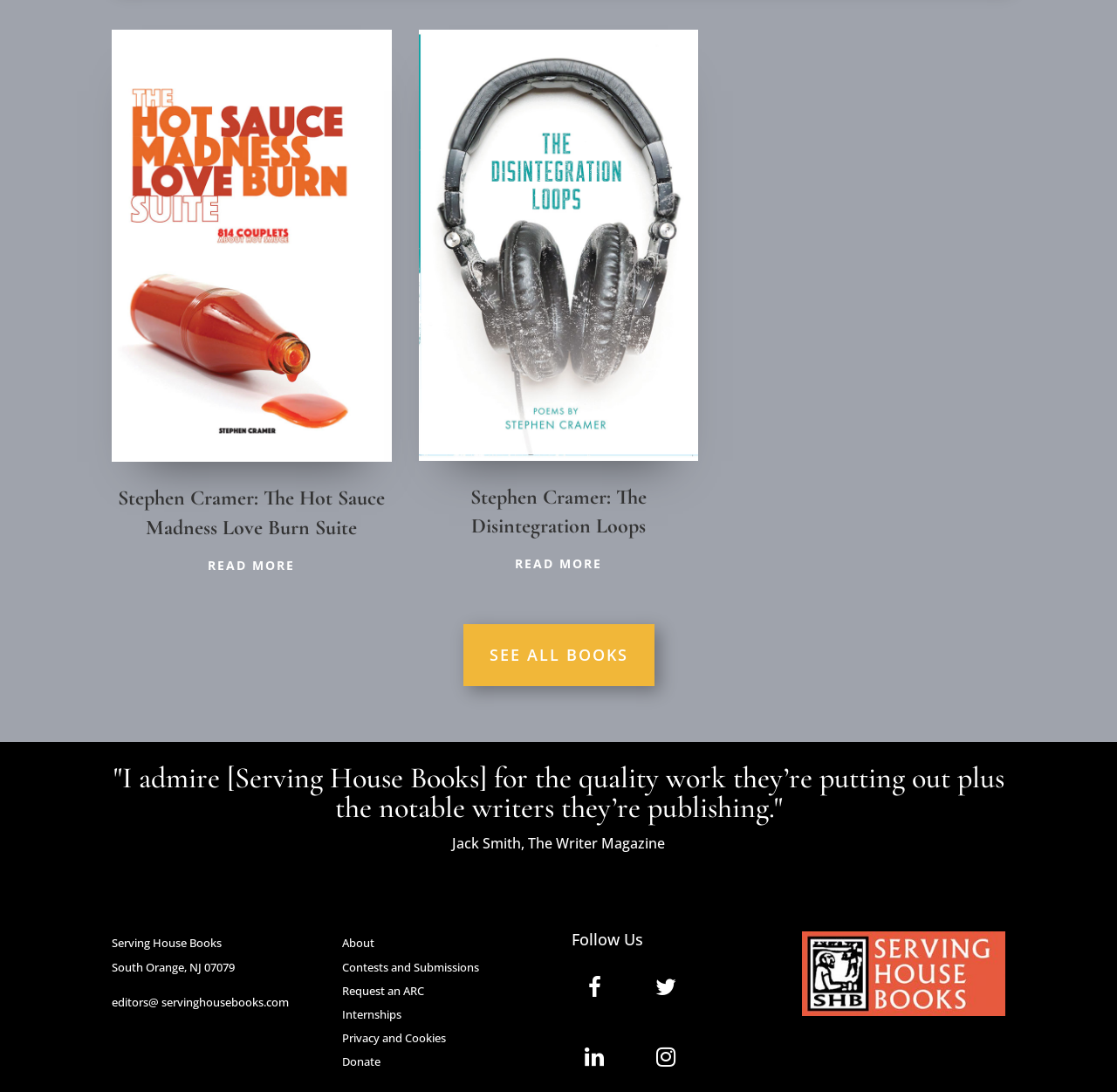Respond with a single word or phrase:
How can I contact Serving House Books?

editors@servinghousebooks.com